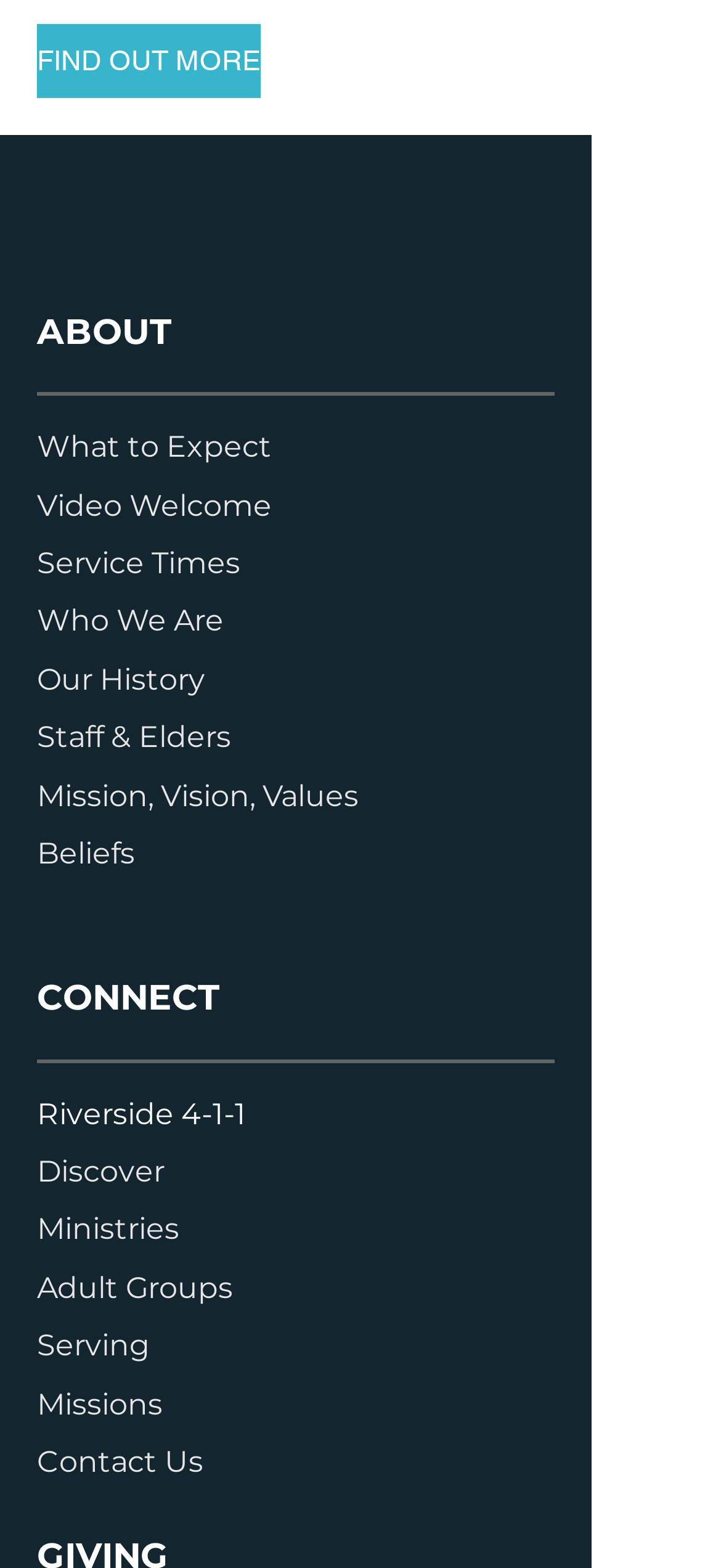Please identify the coordinates of the bounding box that should be clicked to fulfill this instruction: "Learn about Mission, Vision, Values".

[0.051, 0.496, 0.497, 0.518]